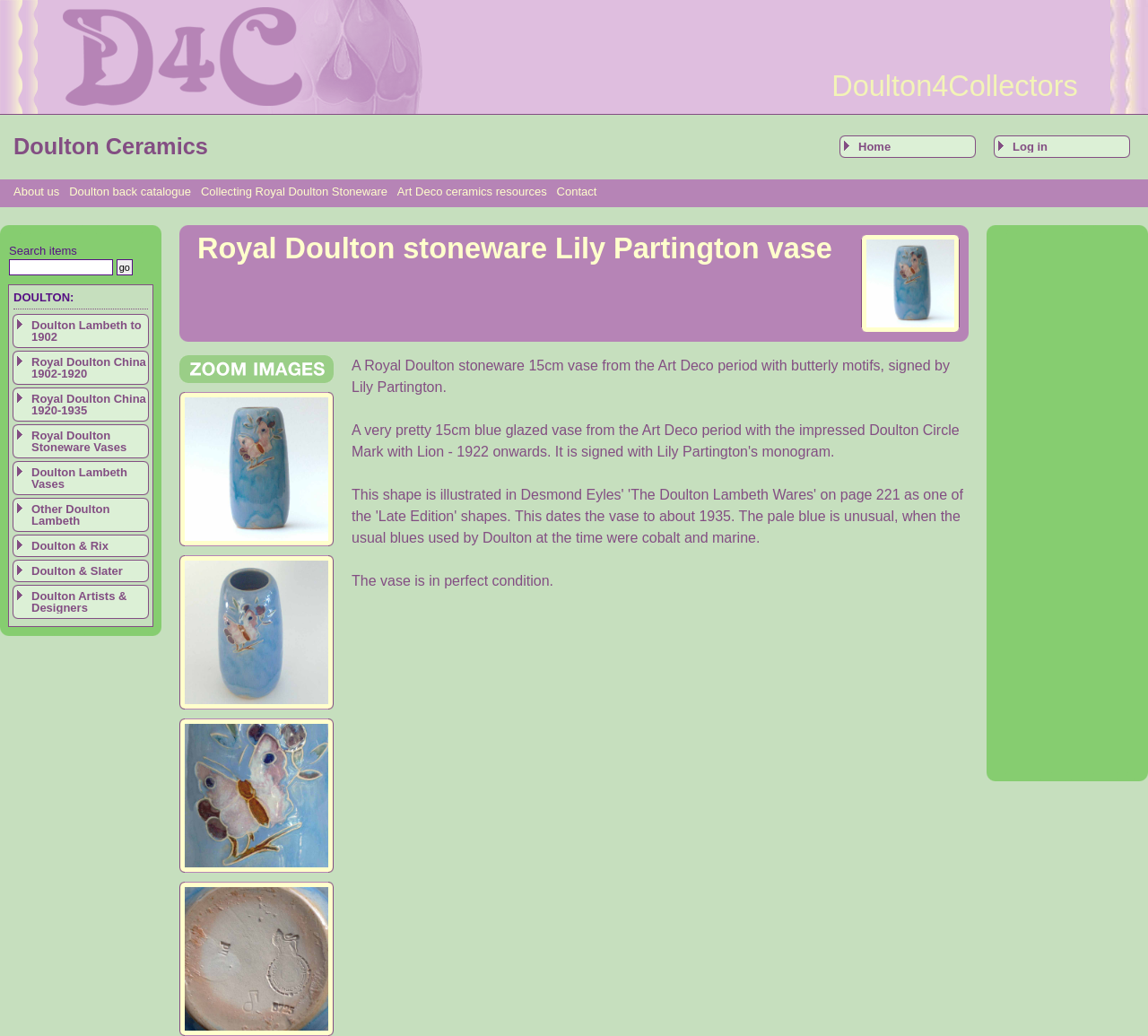How many navigation links are in the top menu?
Use the image to answer the question with a single word or phrase.

5